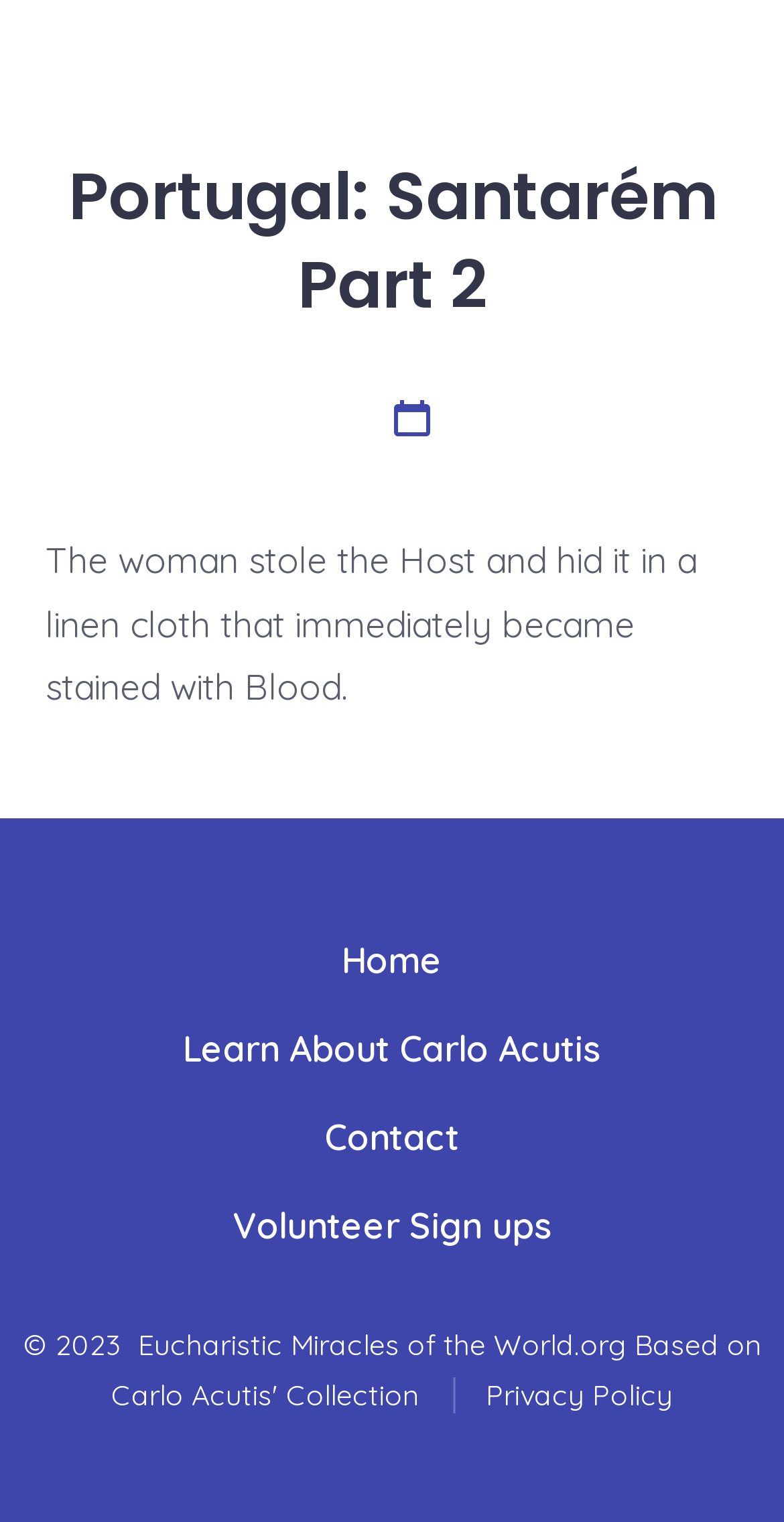Please determine the bounding box coordinates for the UI element described as: "Volunteer Sign ups".

[0.0, 0.777, 1.0, 0.835]